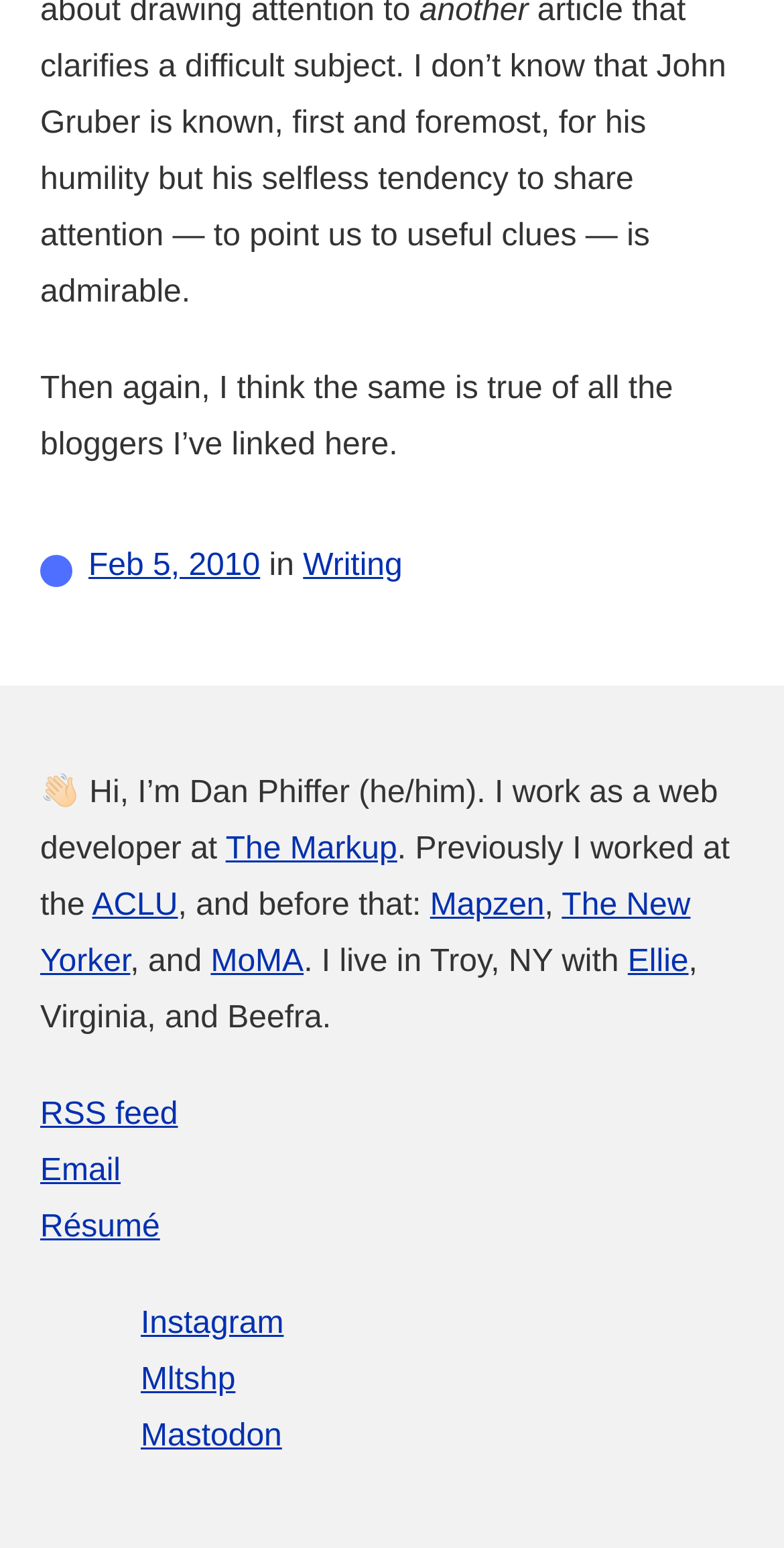Please identify the bounding box coordinates of the clickable region that I should interact with to perform the following instruction: "Contact via Email". The coordinates should be expressed as four float numbers between 0 and 1, i.e., [left, top, right, bottom].

[0.051, 0.745, 0.154, 0.767]